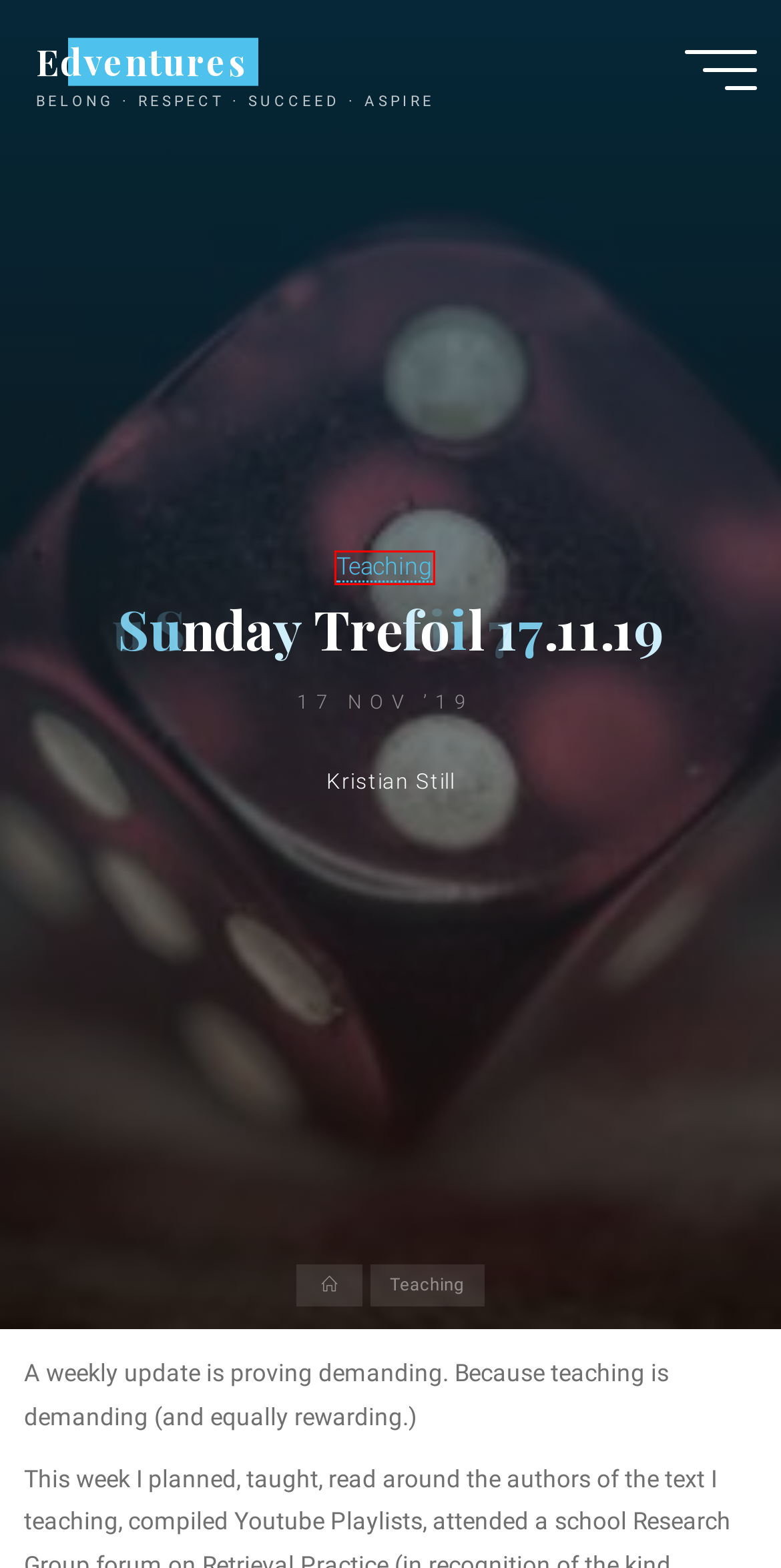Review the webpage screenshot and focus on the UI element within the red bounding box. Select the best-matching webpage description for the new webpage that follows after clicking the highlighted element. Here are the candidates:
A. Edventures – Belong · ​Respect · ​Succeed · ​Aspire
B. sltdata – Edventures
C. Teaching – Edventures
D. Kristian Still – Edventures
E. planning – Edventures
F. reading – Edventures
G. literacy – Edventures
H. SSAT – Edventures

C